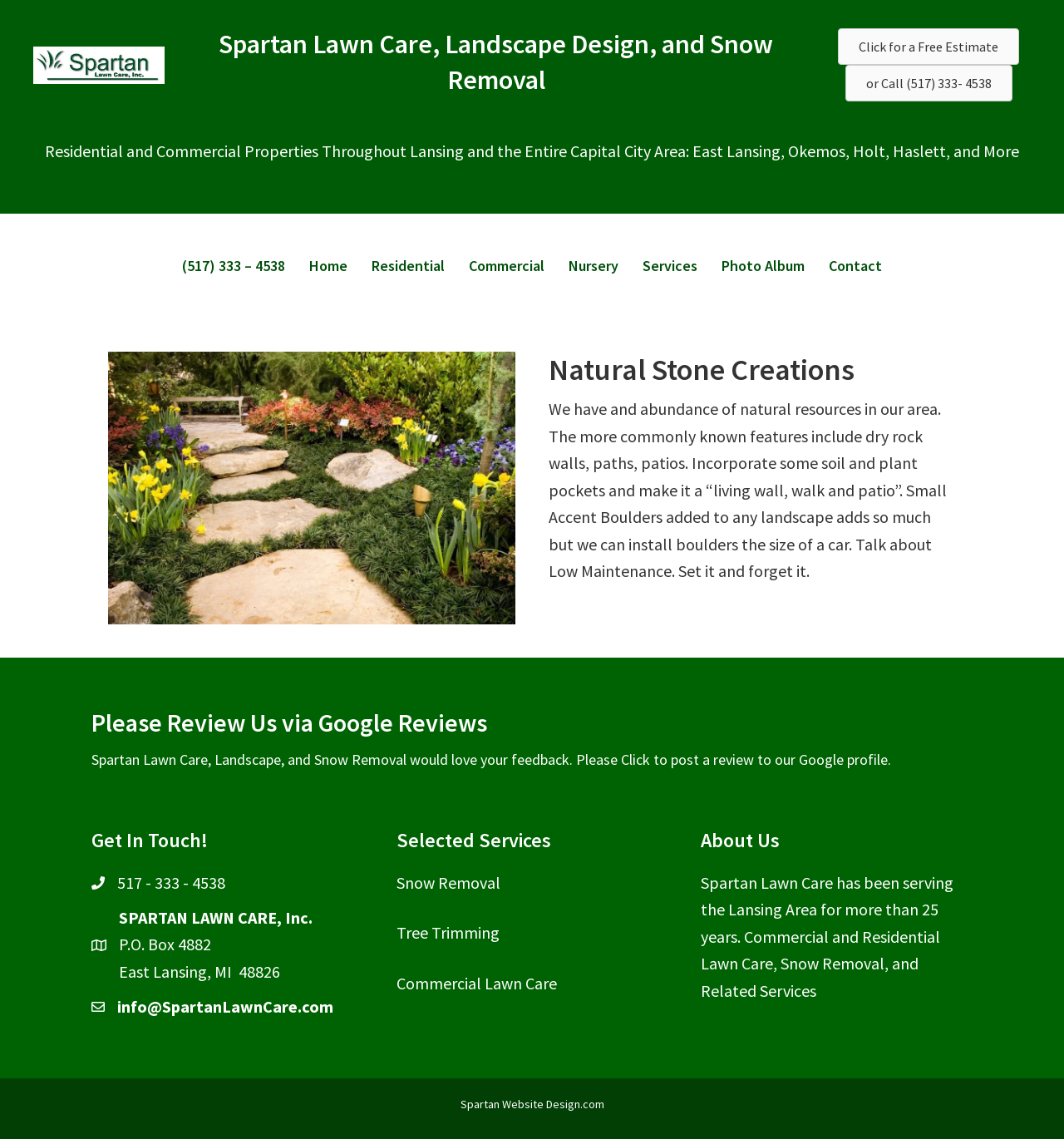Can you find and provide the title of the webpage?

Spartan Lawn Care, Landscape Design, and Snow Removal